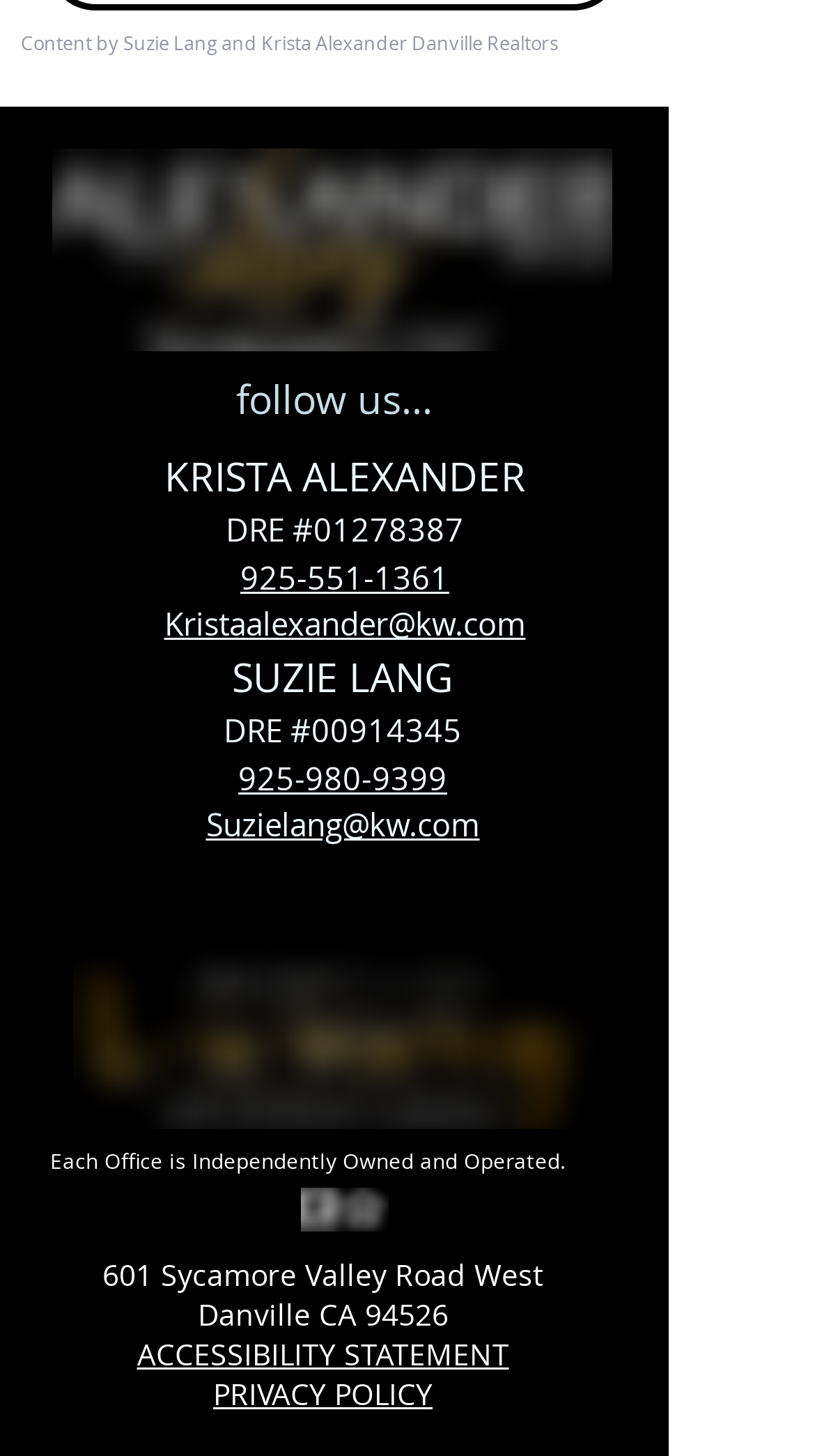How many social media links are available?
Refer to the image and provide a detailed answer to the question.

The social media links can be found in the list element 'Social Bar' with bounding box coordinates [0.185, 0.604, 0.638, 0.634]. There are 6 links: Instagram, Facebook, YouTube, LinkedIn, Twitter, and Realtor icon white.